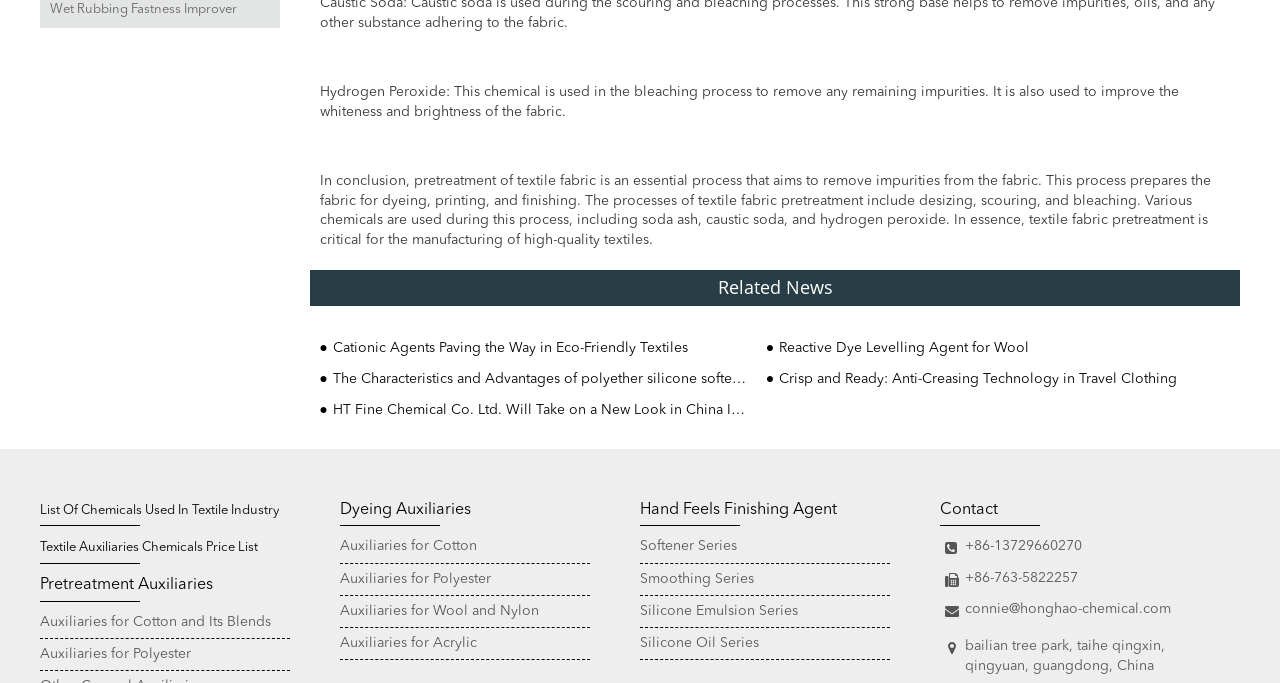Please locate the clickable area by providing the bounding box coordinates to follow this instruction: "Learn about Reactive Dye Levelling Agent for Wool".

[0.598, 0.491, 0.932, 0.522]